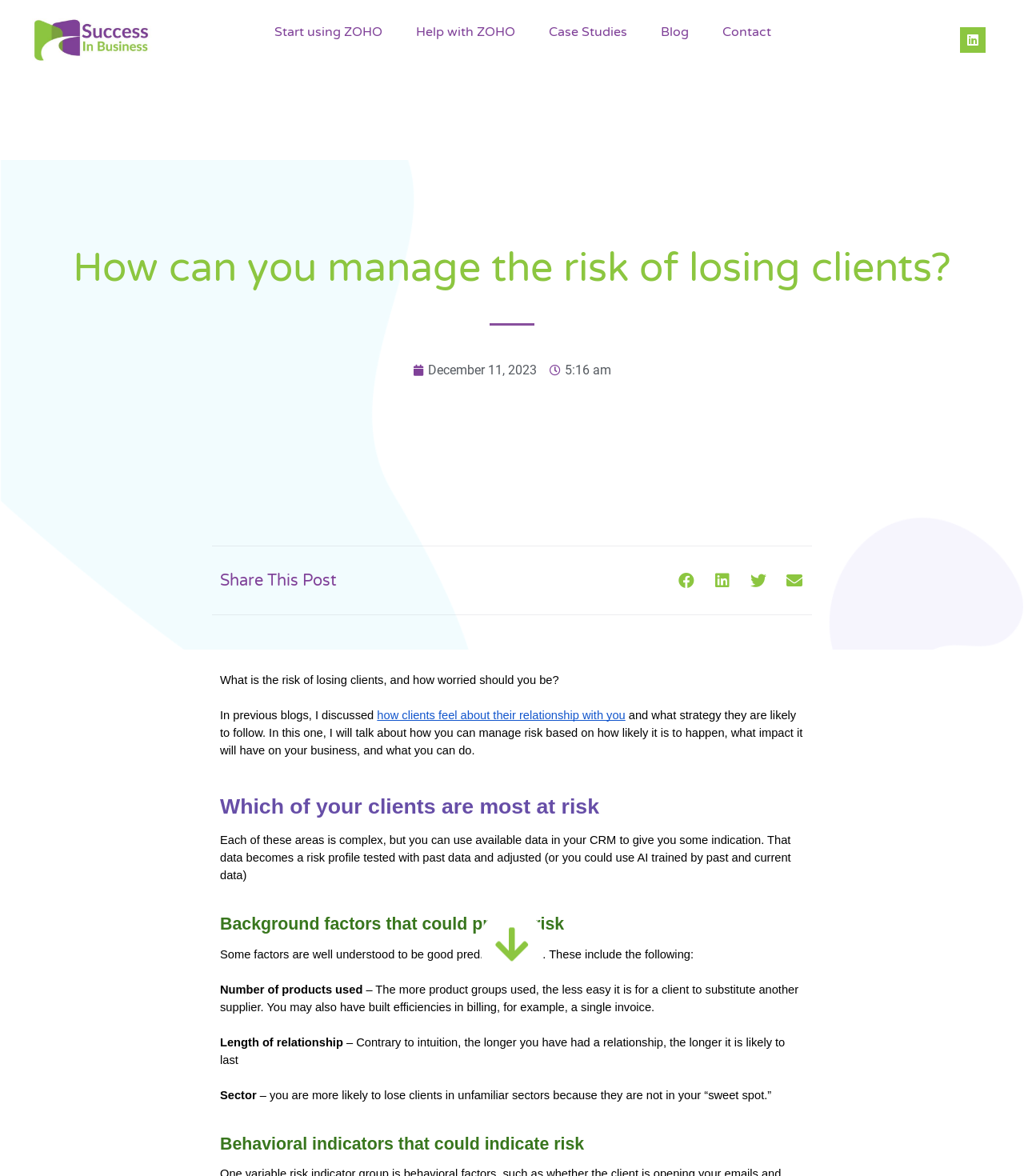Detail the various sections and features present on the webpage.

This webpage appears to be a blog post discussing the risk of losing clients and how to manage it. At the top, there are several links to other pages, including "Start using ZOHO", "Help with ZOHO", "Case Studies", "Blog", and "Contact". On the right side, there are social media links, including LinkedIn.

The main content of the page starts with a heading "How can you manage the risk of losing clients?" followed by a link to a specific date, "December 11, 2023", and a time, "5:16 am". Below this, there is a section titled "Share This Post" with buttons to share the post on Facebook, LinkedIn, Twitter, and email.

The main article begins with a brief introduction, "What is the risk of losing clients, and how worried should you be? In previous blogs, I discussed how clients feel about their relationship with you and what strategy they are likely to follow." The article then dives into the topic, discussing how to manage risk based on its likelihood and impact on the business.

The article is divided into several sections, including "Which of your clients are most at risk", "Background factors that could predict risk", and "Behavioral indicators that could indicate risk". Each section provides detailed information and explanations, with some sections including lists of factors that contribute to the risk of losing clients, such as the number of products used, length of relationship, and sector.

Throughout the article, there are no images, but the text is well-organized and easy to follow, with clear headings and concise paragraphs.